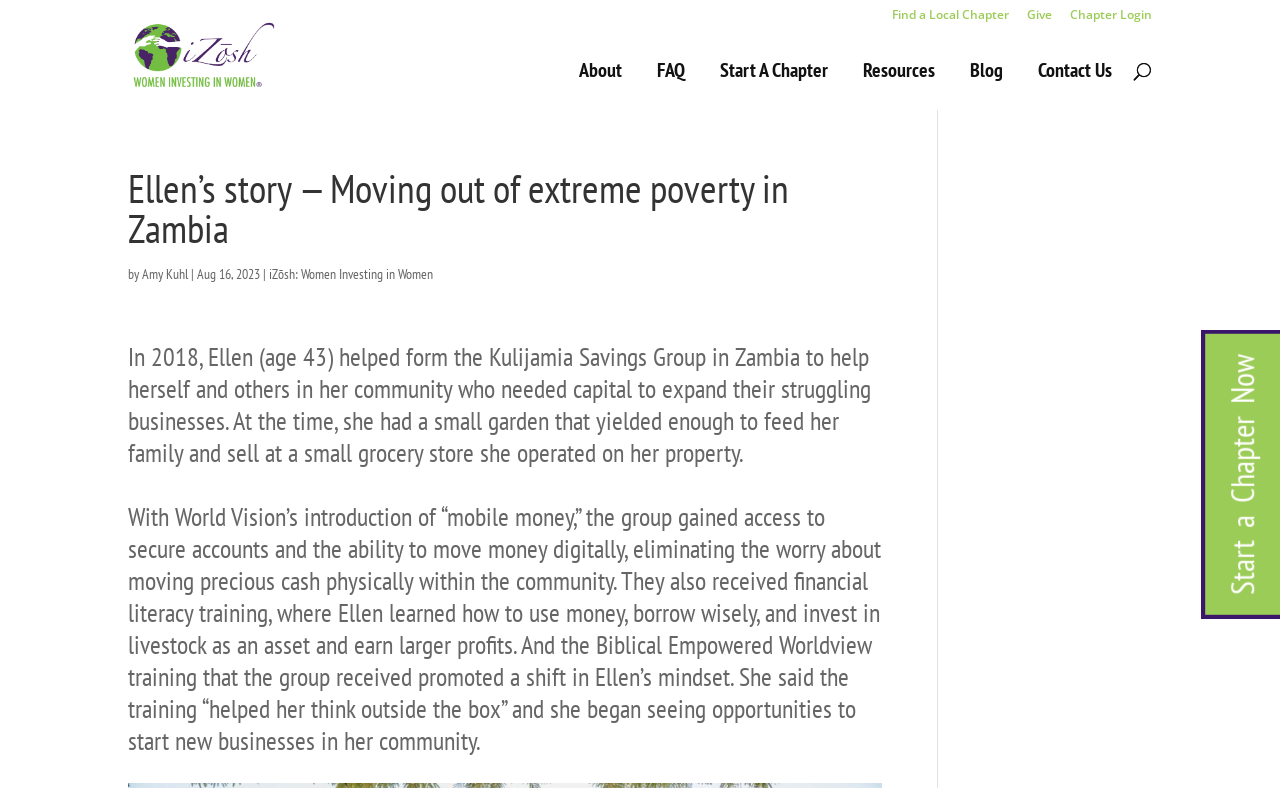Show the bounding box coordinates for the element that needs to be clicked to execute the following instruction: "Read Ellen's story". Provide the coordinates in the form of four float numbers between 0 and 1, i.e., [left, top, right, bottom].

[0.1, 0.431, 0.68, 0.595]